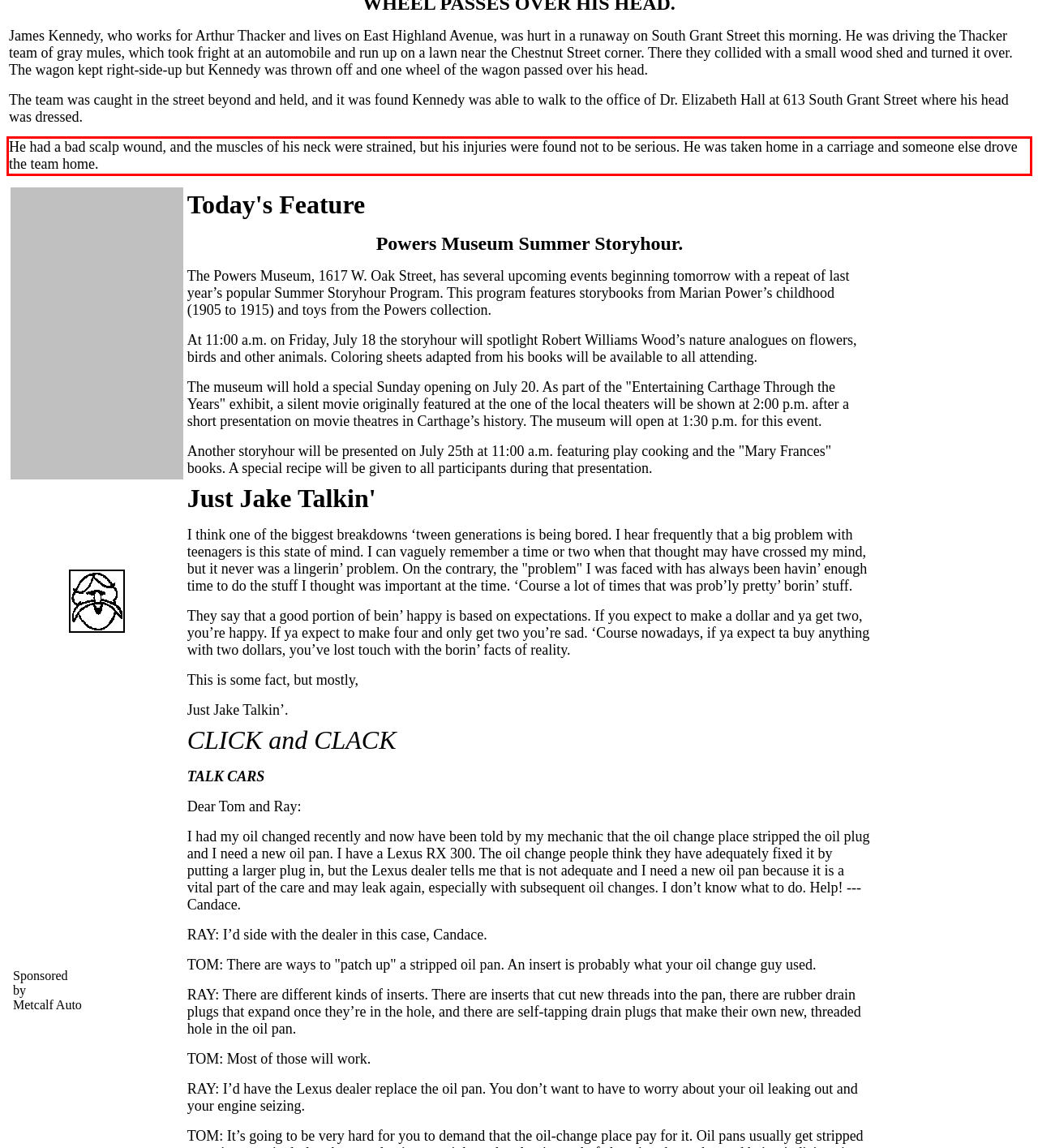You are provided with a screenshot of a webpage that includes a UI element enclosed in a red rectangle. Extract the text content inside this red rectangle.

He had a bad scalp wound, and the muscles of his neck were strained, but his injuries were found not to be serious. He was taken home in a carriage and someone else drove the team home.